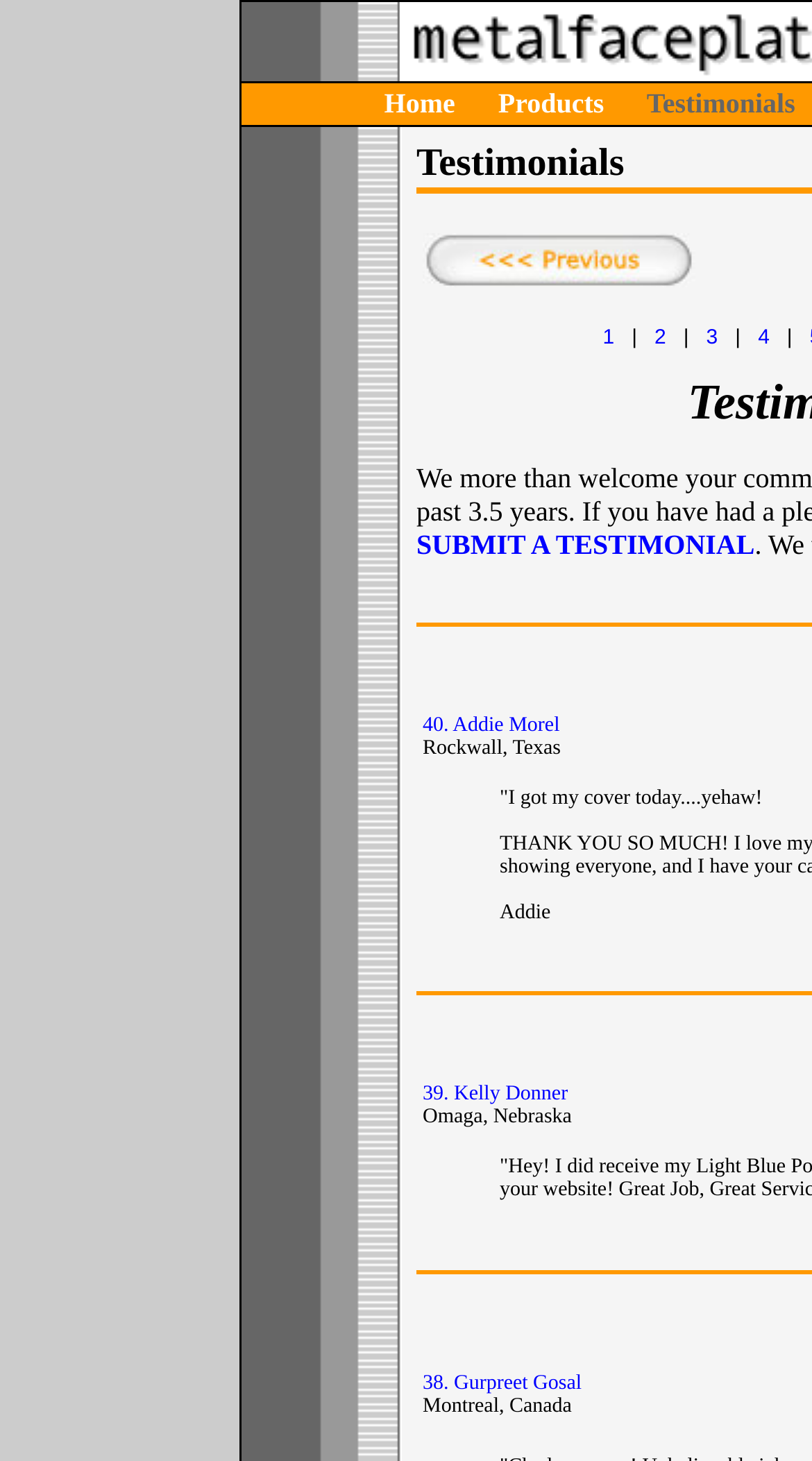Respond to the question below with a concise word or phrase:
How many navigation links are in the top menu?

3